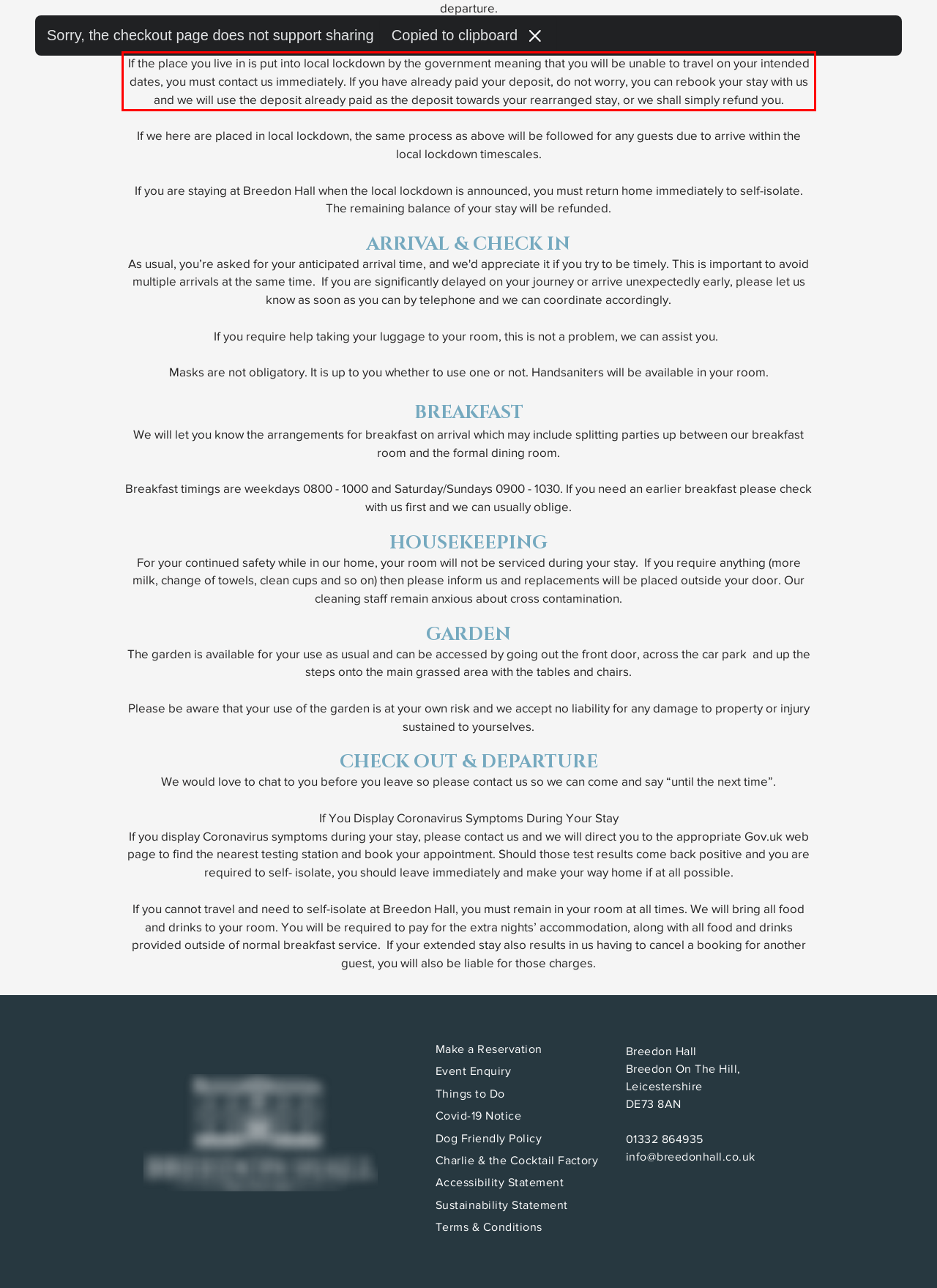You are provided with a screenshot of a webpage featuring a red rectangle bounding box. Extract the text content within this red bounding box using OCR.

If the place you live in is put into local lockdown by the government meaning that you will be unable to travel on your intended dates, you must contact us immediately. If you have already paid your deposit, do not worry, you can rebook your stay with us and we will use the deposit already paid as the deposit towards your rearranged stay, or we shall simply refund you.